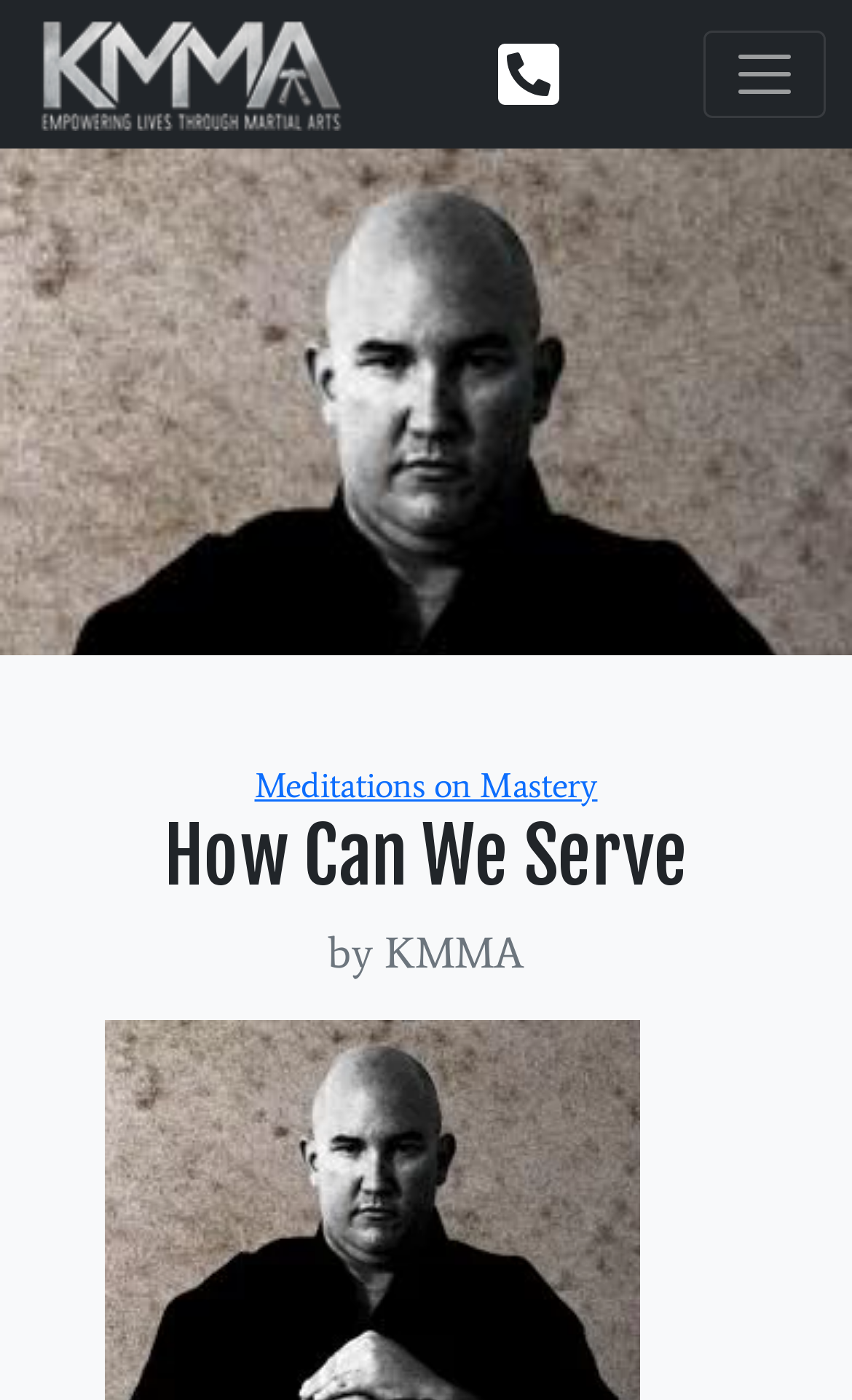From the element description alt="Krav Maga Martial Arts logo", predict the bounding box coordinates of the UI element. The coordinates must be specified in the format (top-left x, top-left y, bottom-right x, bottom-right y) and should be within the 0 to 1 range.

[0.031, 0.035, 0.415, 0.065]